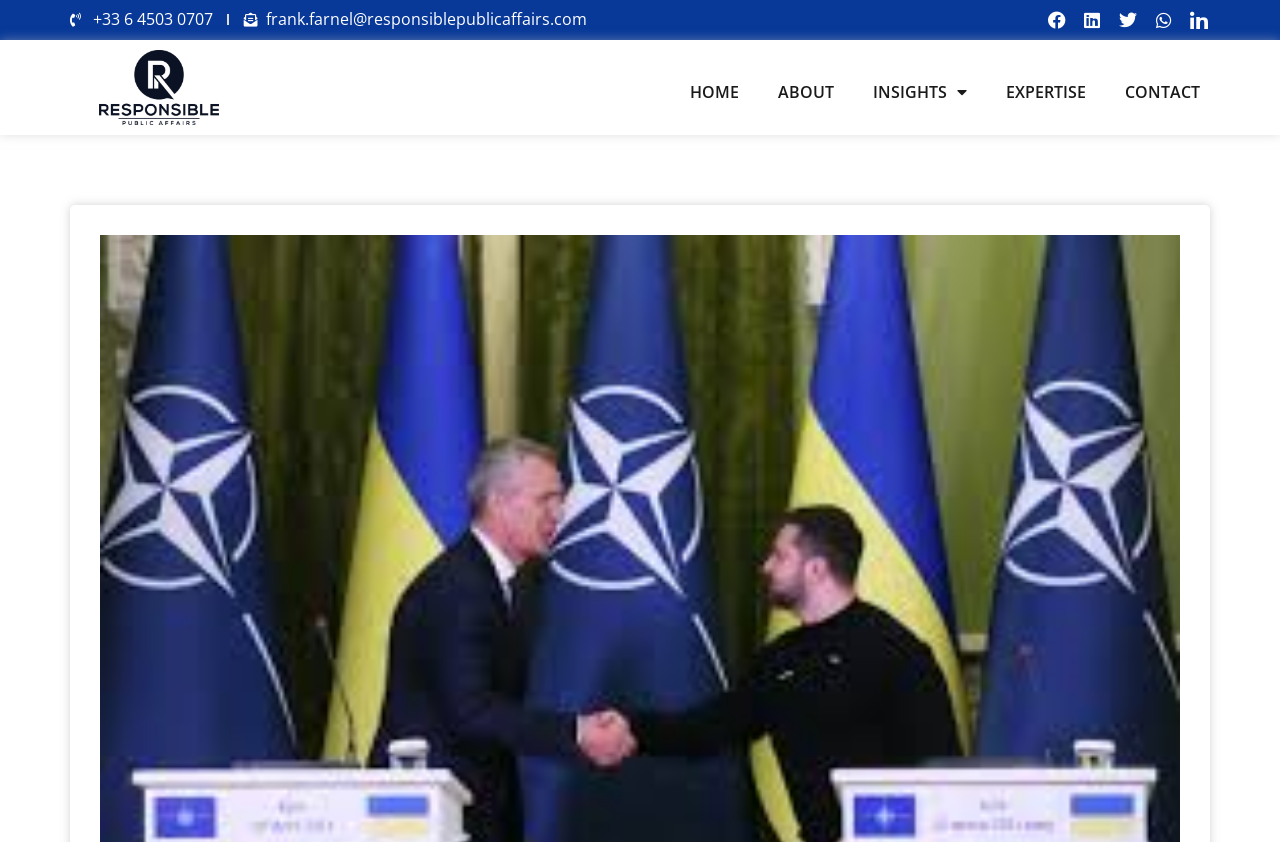Kindly provide the bounding box coordinates of the section you need to click on to fulfill the given instruction: "Send an email".

[0.19, 0.006, 0.459, 0.041]